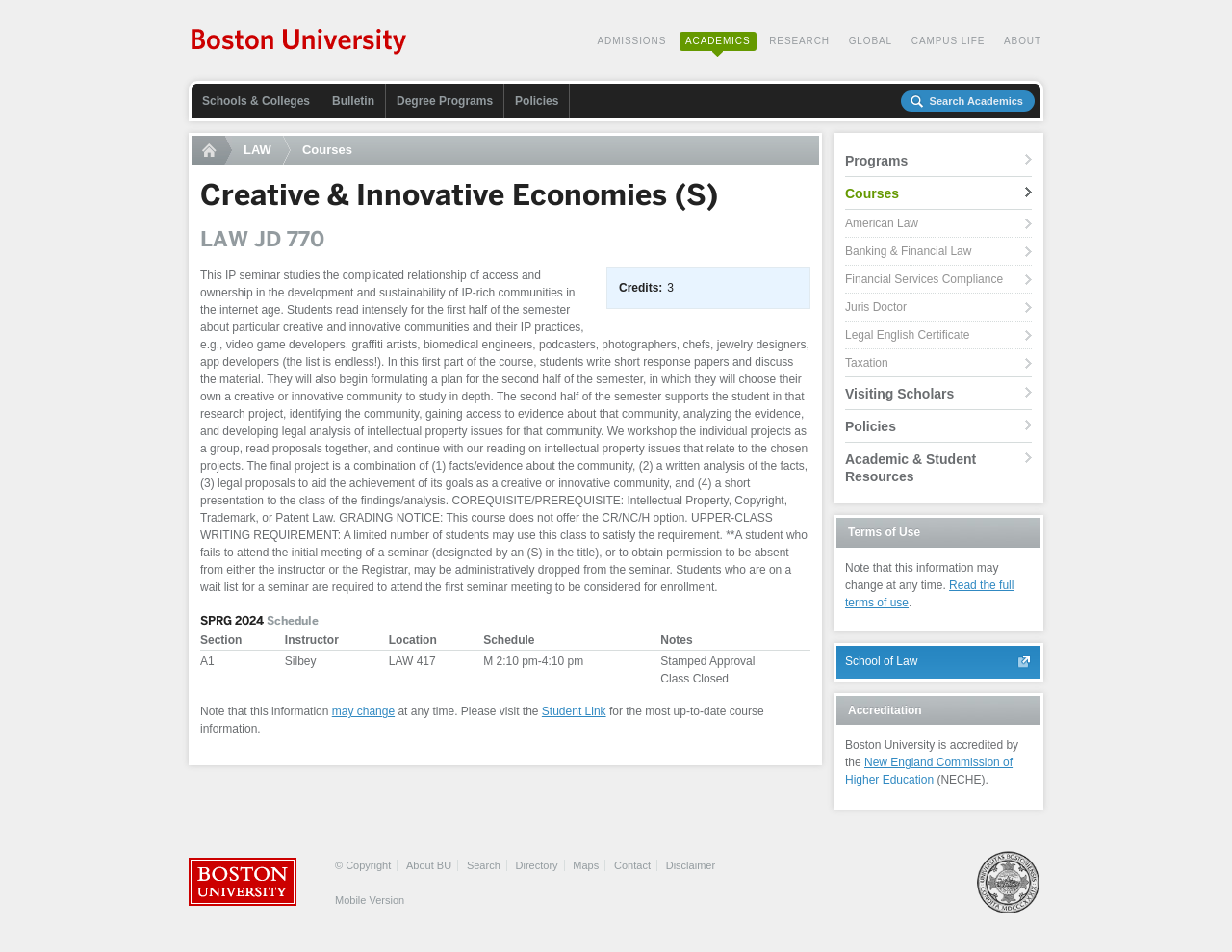What is the name of the university?
Please answer the question with a detailed response using the information from the screenshot.

I determined the answer by looking at the heading 'Boston University Academics' at the top of the webpage, which suggests that the webpage is related to Boston University. Additionally, the image with the text 'Boston University' at the bottom of the webpage further confirms this.